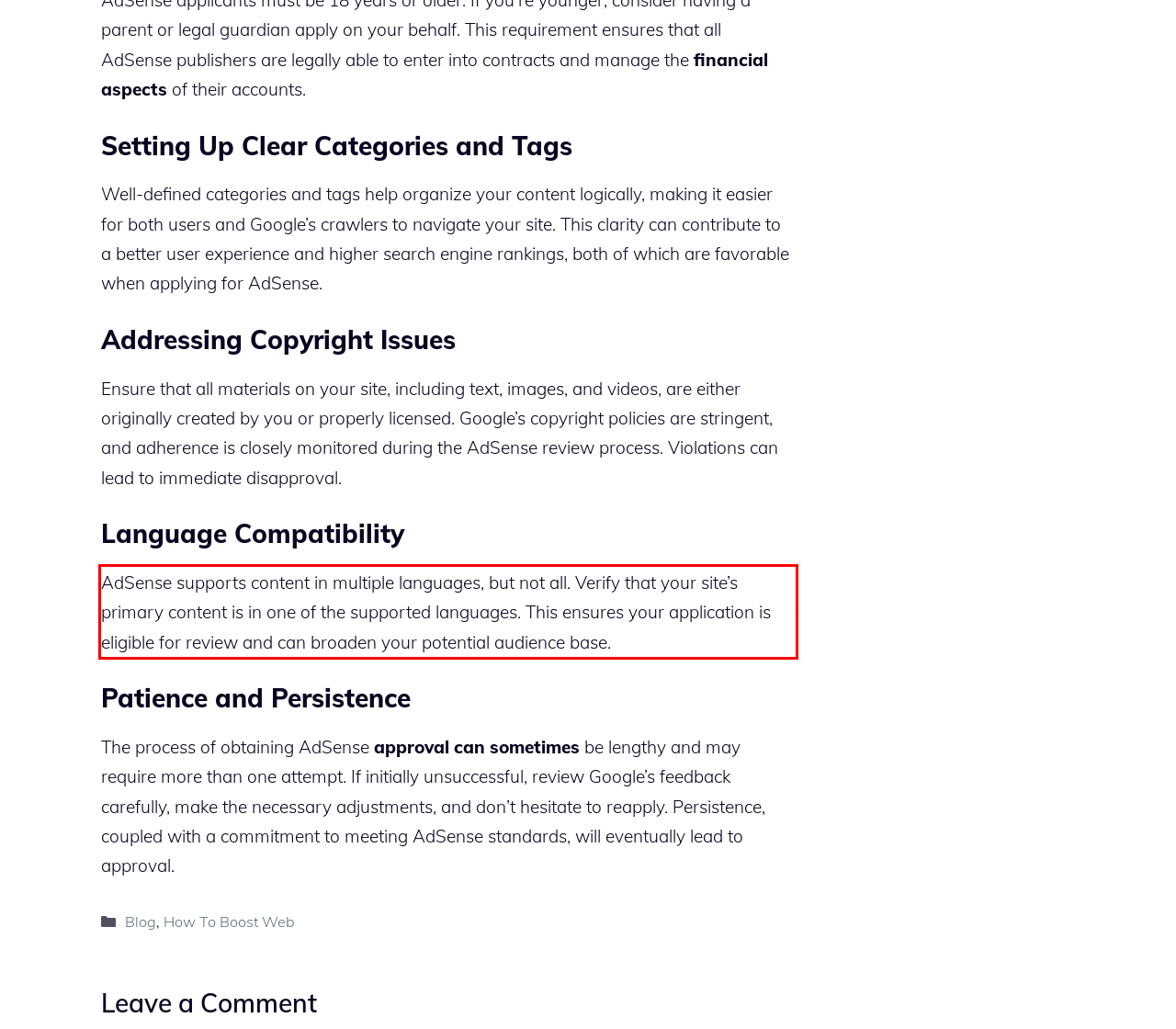Please perform OCR on the text within the red rectangle in the webpage screenshot and return the text content.

AdSense supports content in multiple languages, but not all. Verify that your site’s primary content is in one of the supported languages. This ensures your application is eligible for review and can broaden your potential audience base.